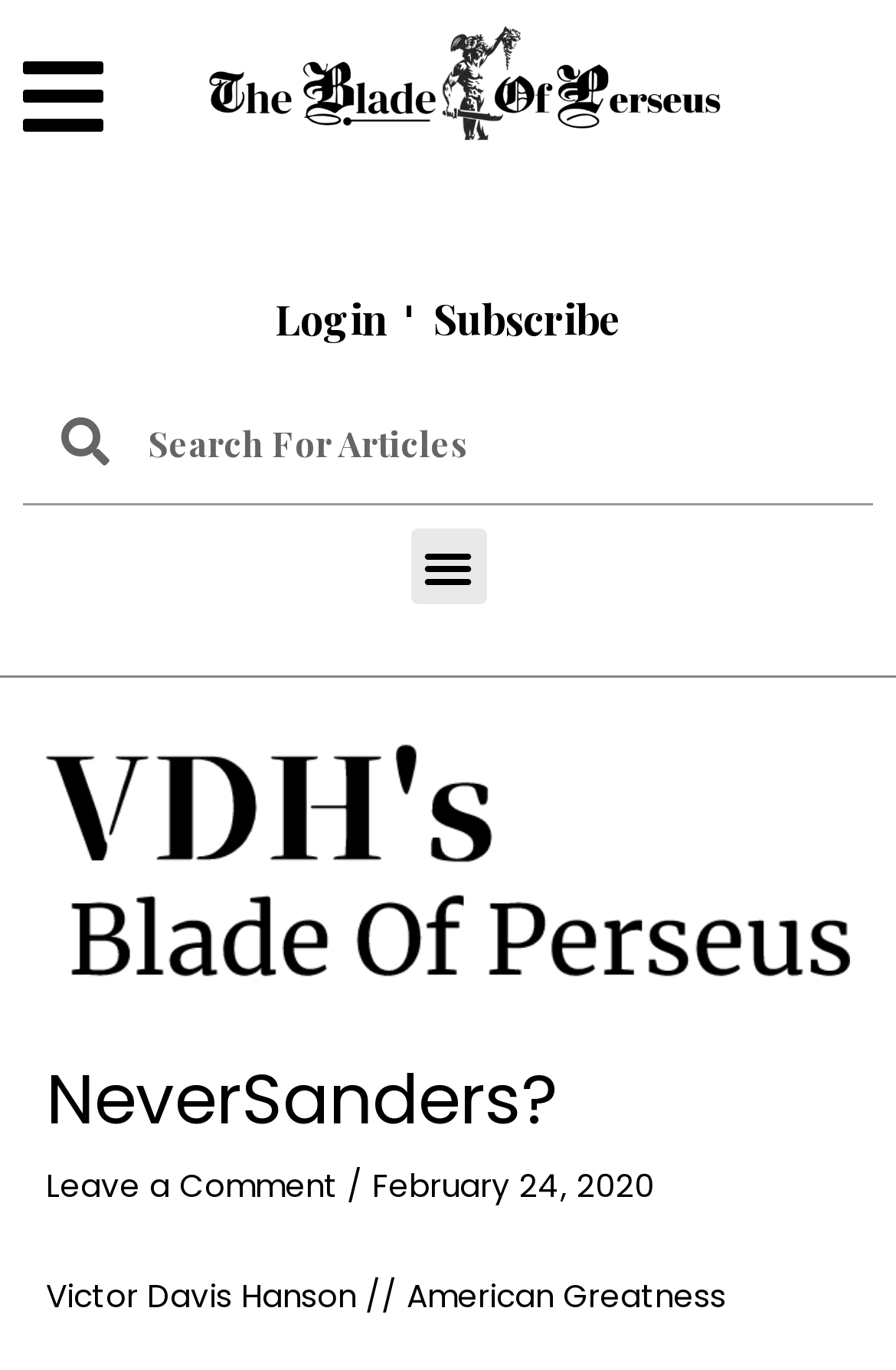What is the name of the author?
Deliver a detailed and extensive answer to the question.

I found the author's name by looking at the text 'Victor Davis Hanson // American Greatness' which is located at the bottom of the menu toggle section.